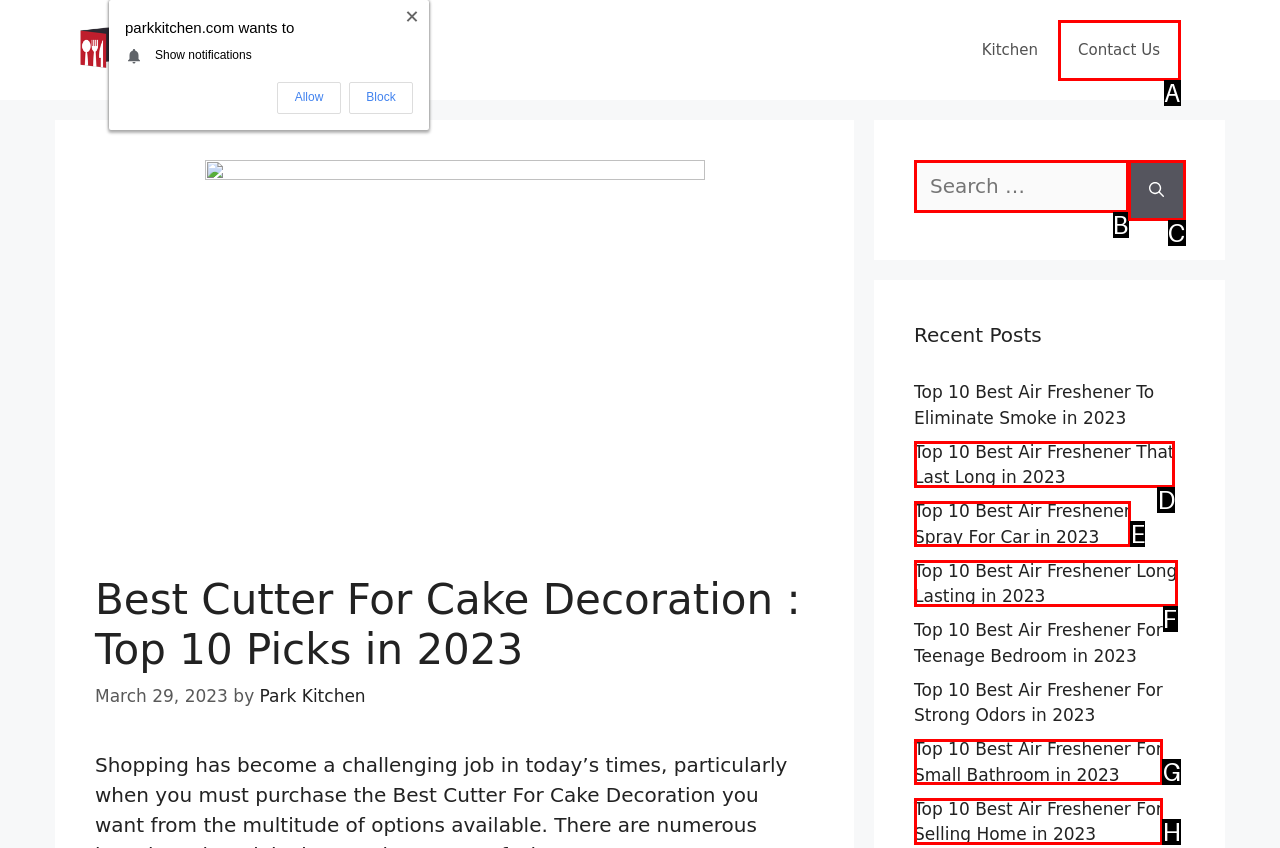Select the letter that corresponds to the UI element described as: parent_node: Search for: aria-label="Search"
Answer by providing the letter from the given choices.

C